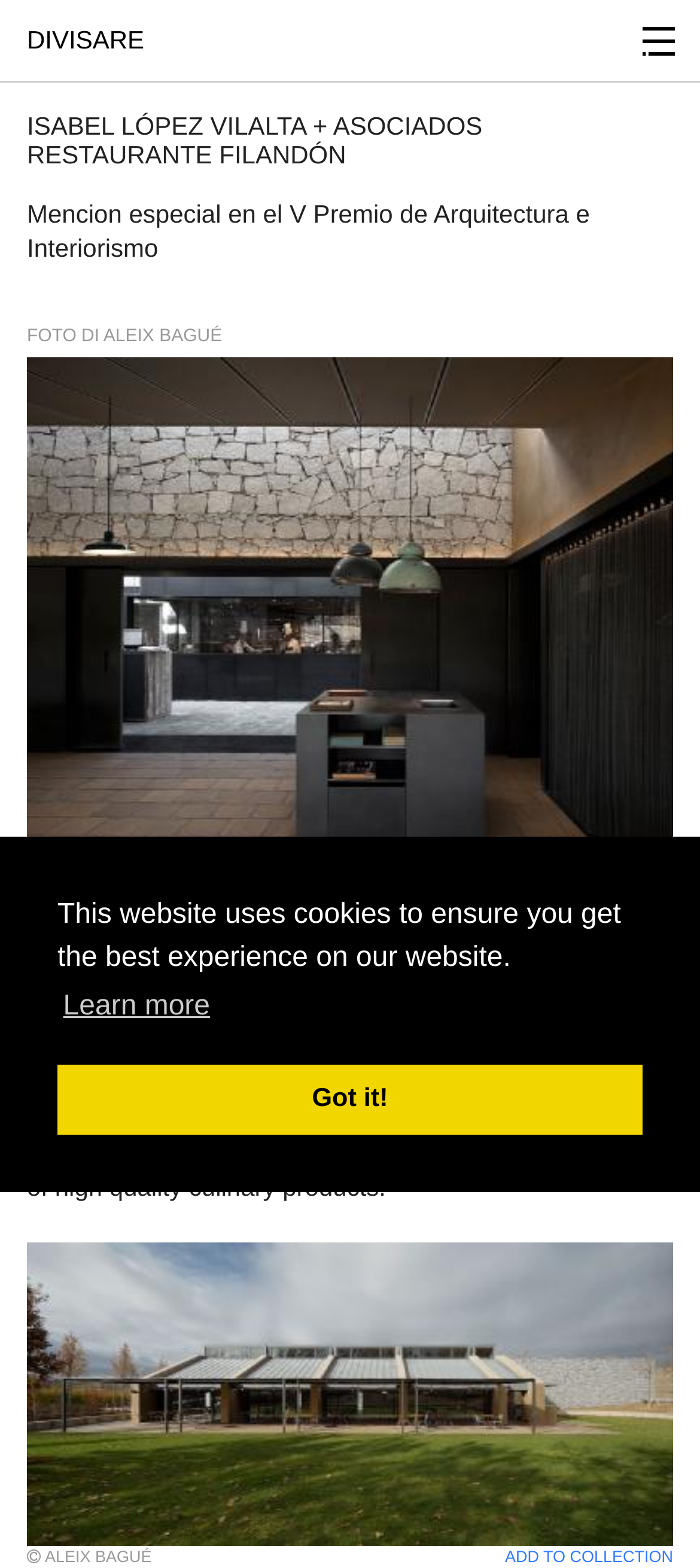Who is the photographer of the restaurant?
From the image, respond with a single word or phrase.

Aleix Bagué